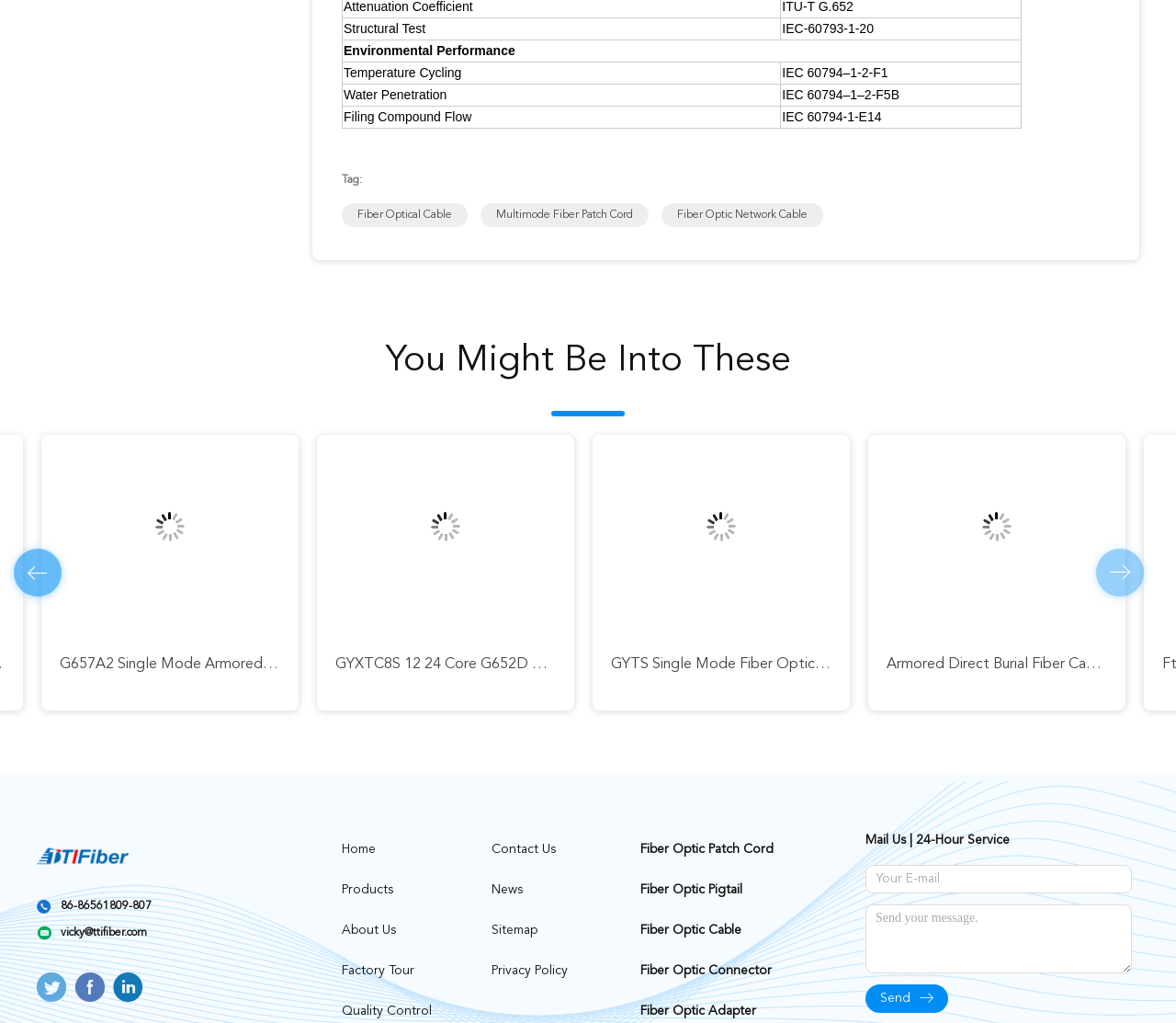Please determine the bounding box coordinates, formatted as (top-left x, top-left y, bottom-right x, bottom-right y), with all values as floating point numbers between 0 and 1. Identify the bounding box of the region described as: Fiber Optic Cable

[0.545, 0.892, 0.681, 0.926]